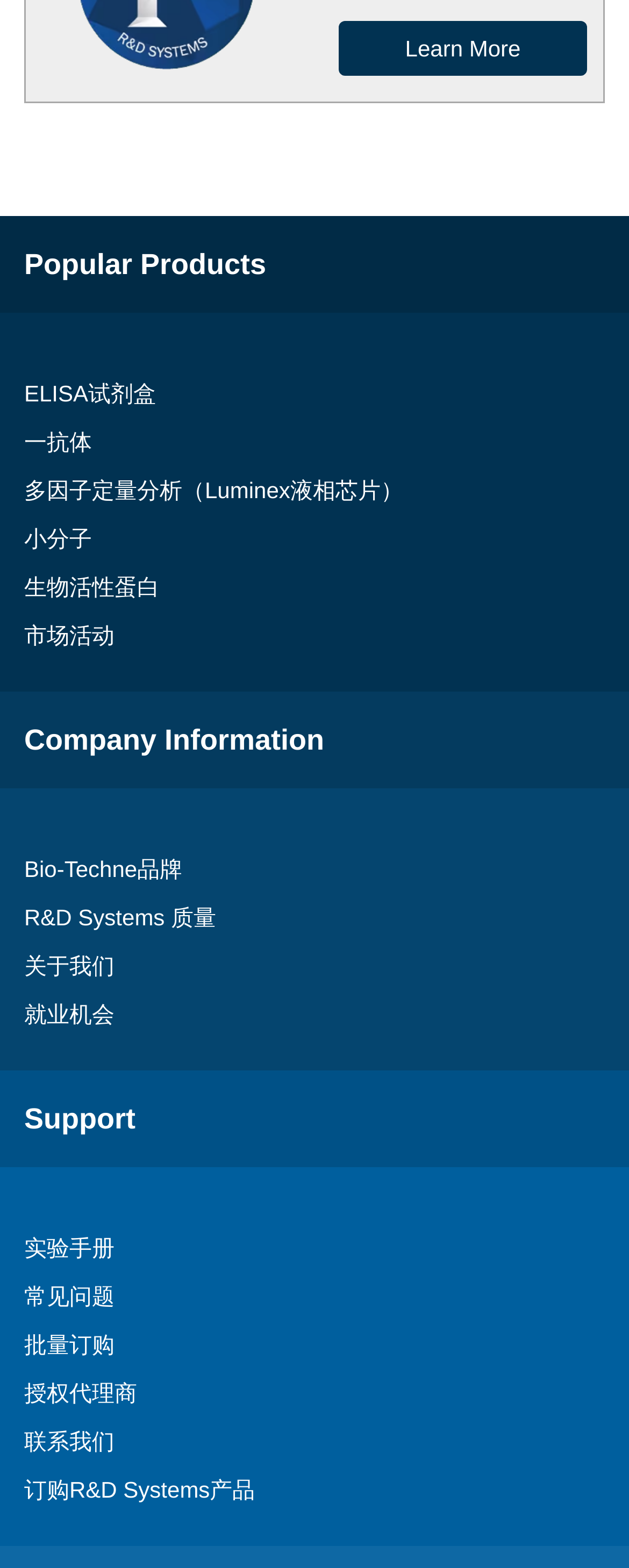What is the first product category listed?
Look at the image and answer with only one word or phrase.

ELISA试剂盒